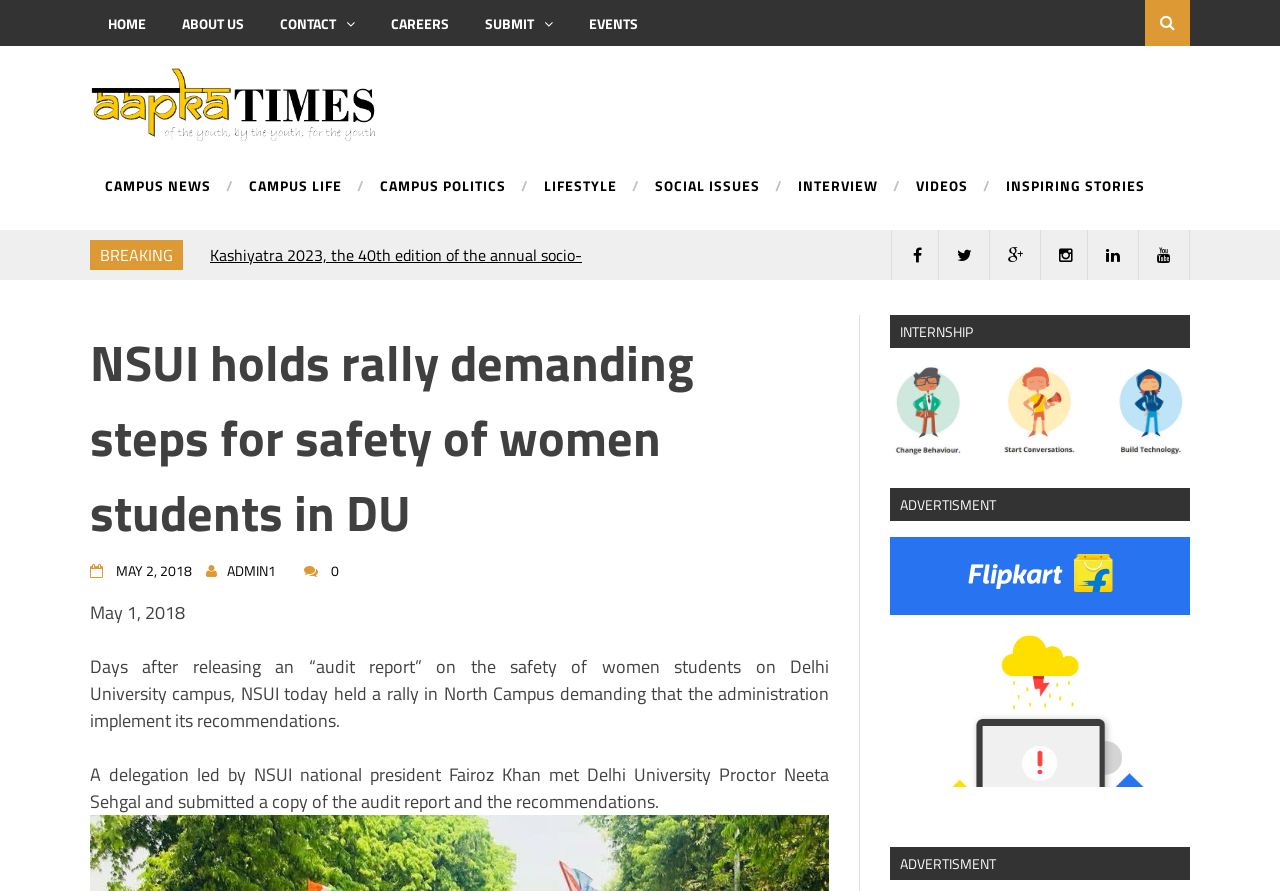Return the bounding box coordinates of the UI element that corresponds to this description: "Hallmark Hall of Fame". The coordinates must be given as four float numbers in the range of 0 and 1, [left, top, right, bottom].

None